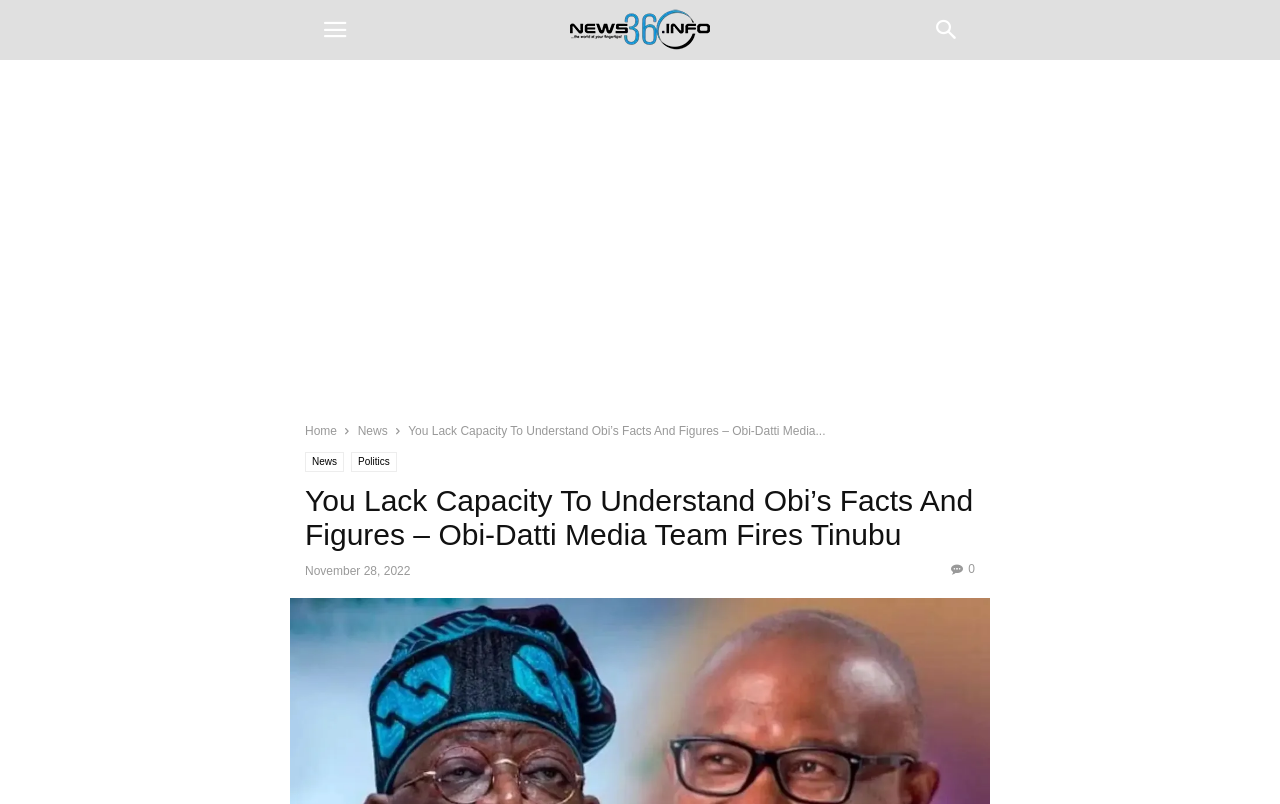What is the purpose of the button at the top right corner?
Using the image provided, answer with just one word or phrase.

Search